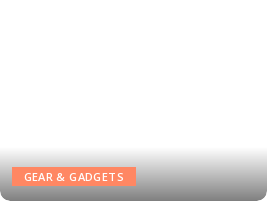Give a thorough caption for the picture.

The image features a prominent button labeled "GEAR & GADGETS," set against a gradient background that transitions from white to a darker shade at the bottom. This button serves as a call-to-action, likely directing users to a section dedicated to various technological tools and accessories. The design is minimalist, emphasizing the button itself, which is highlighted in an eye-catching orange hue. This visual element invites viewers to explore a curated selection of gear, making it an essential navigation tool on the webpage.